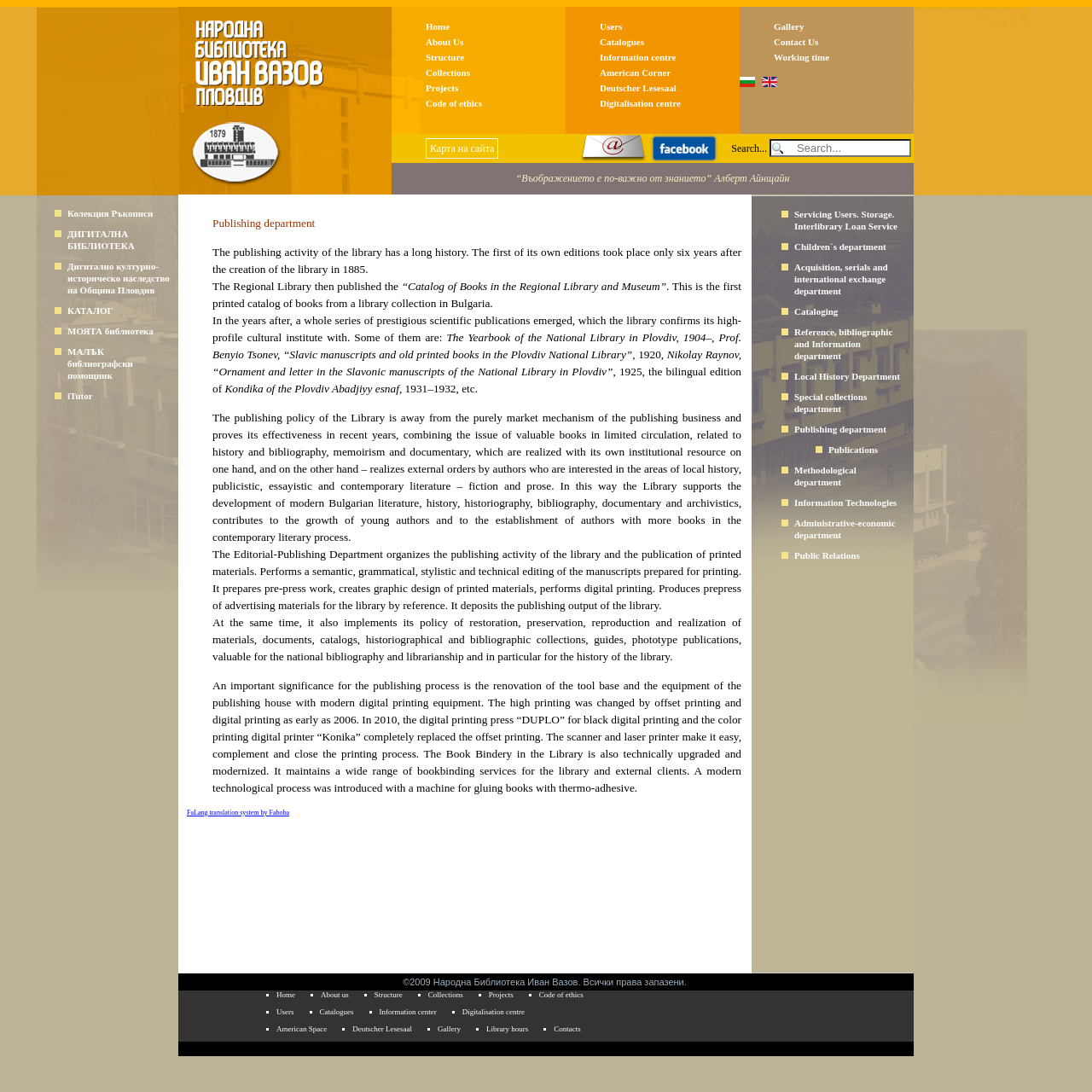Determine the bounding box coordinates for the UI element with the following description: "Reference, bibliographic and Information department". The coordinates should be four float numbers between 0 and 1, represented as [left, top, right, bottom].

[0.727, 0.299, 0.817, 0.33]